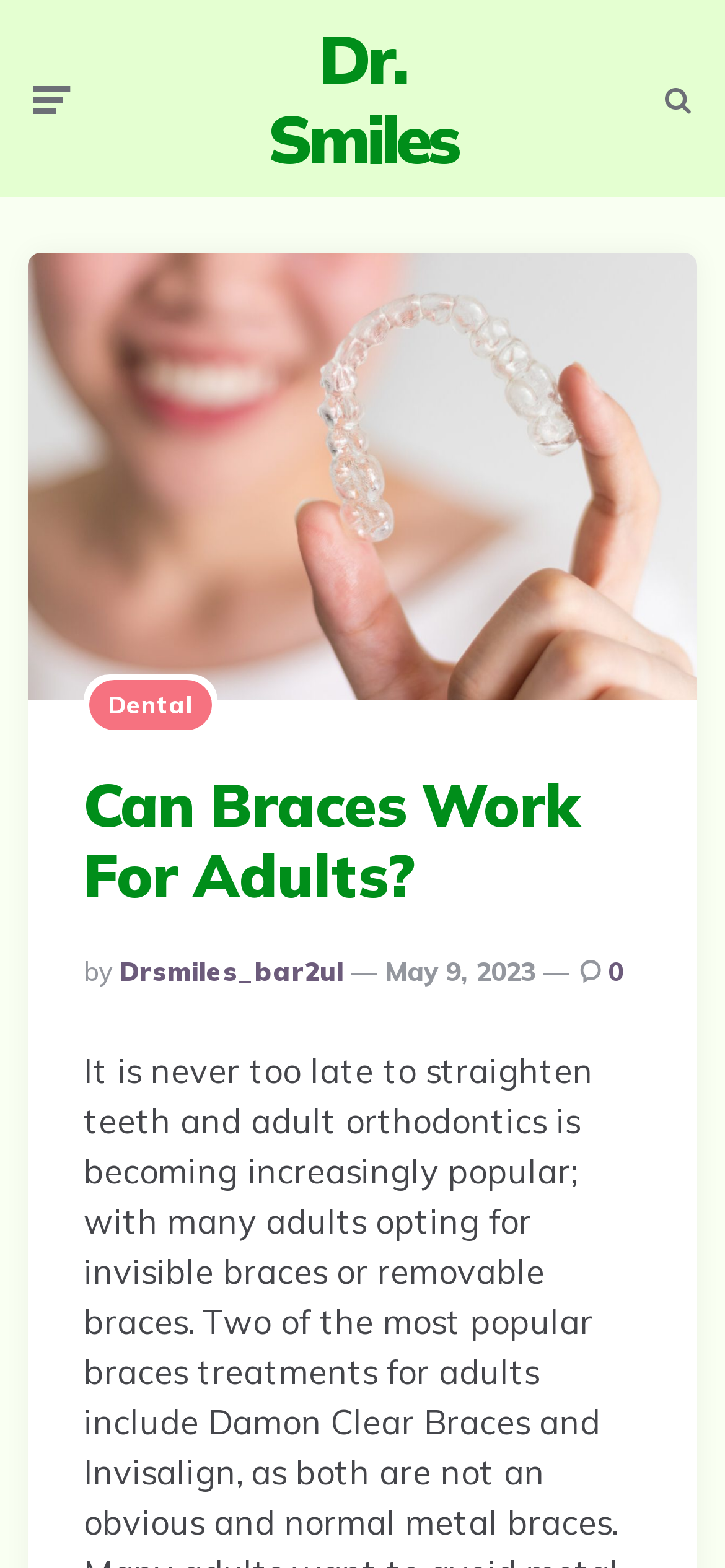What is the date of the article? Refer to the image and provide a one-word or short phrase answer.

May 9, 2023